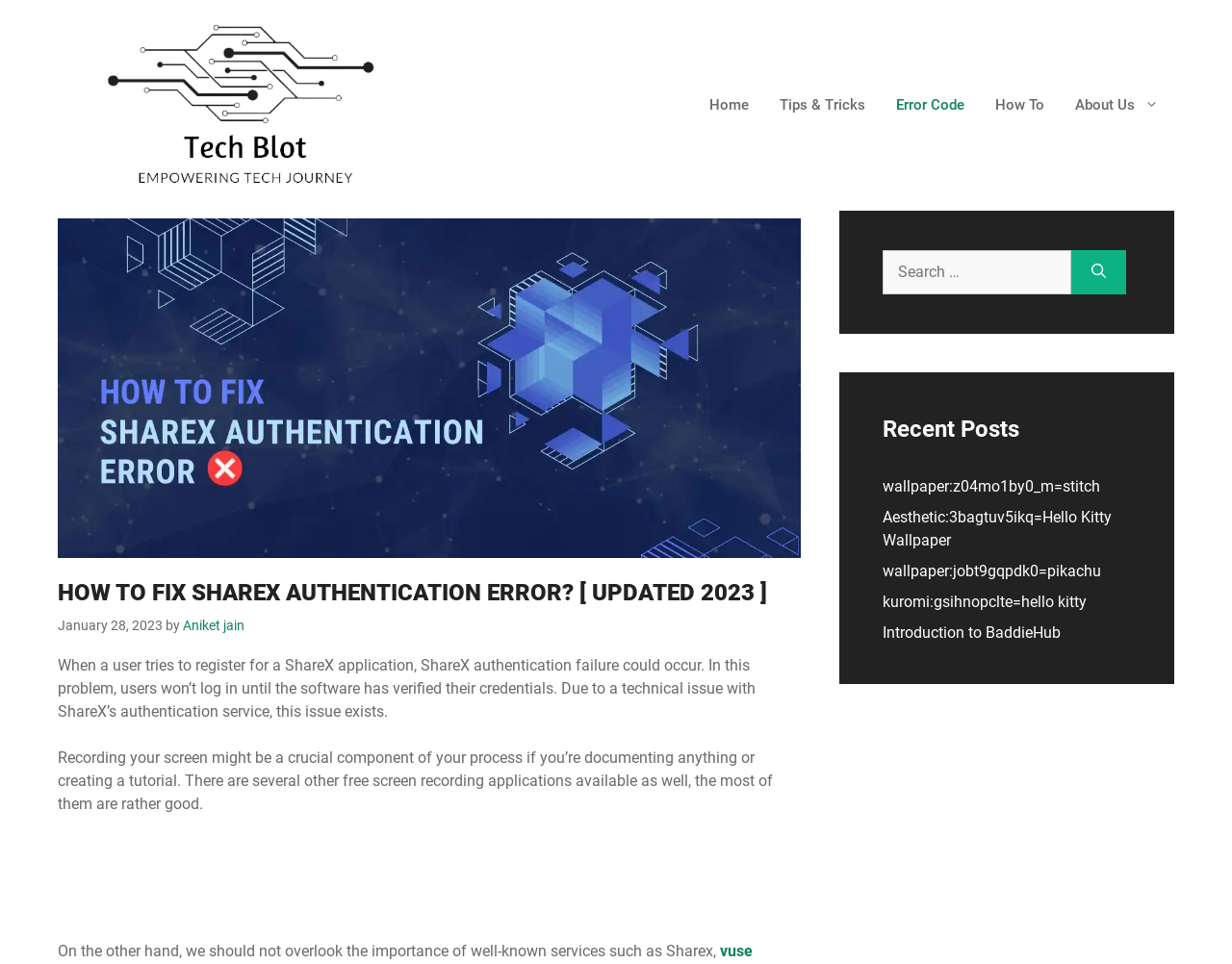Who is the author of the article?
Please give a detailed and elaborate answer to the question based on the image.

The author's name is mentioned in the webpage as 'by Aniket Jain', which is located below the heading and above the article content.